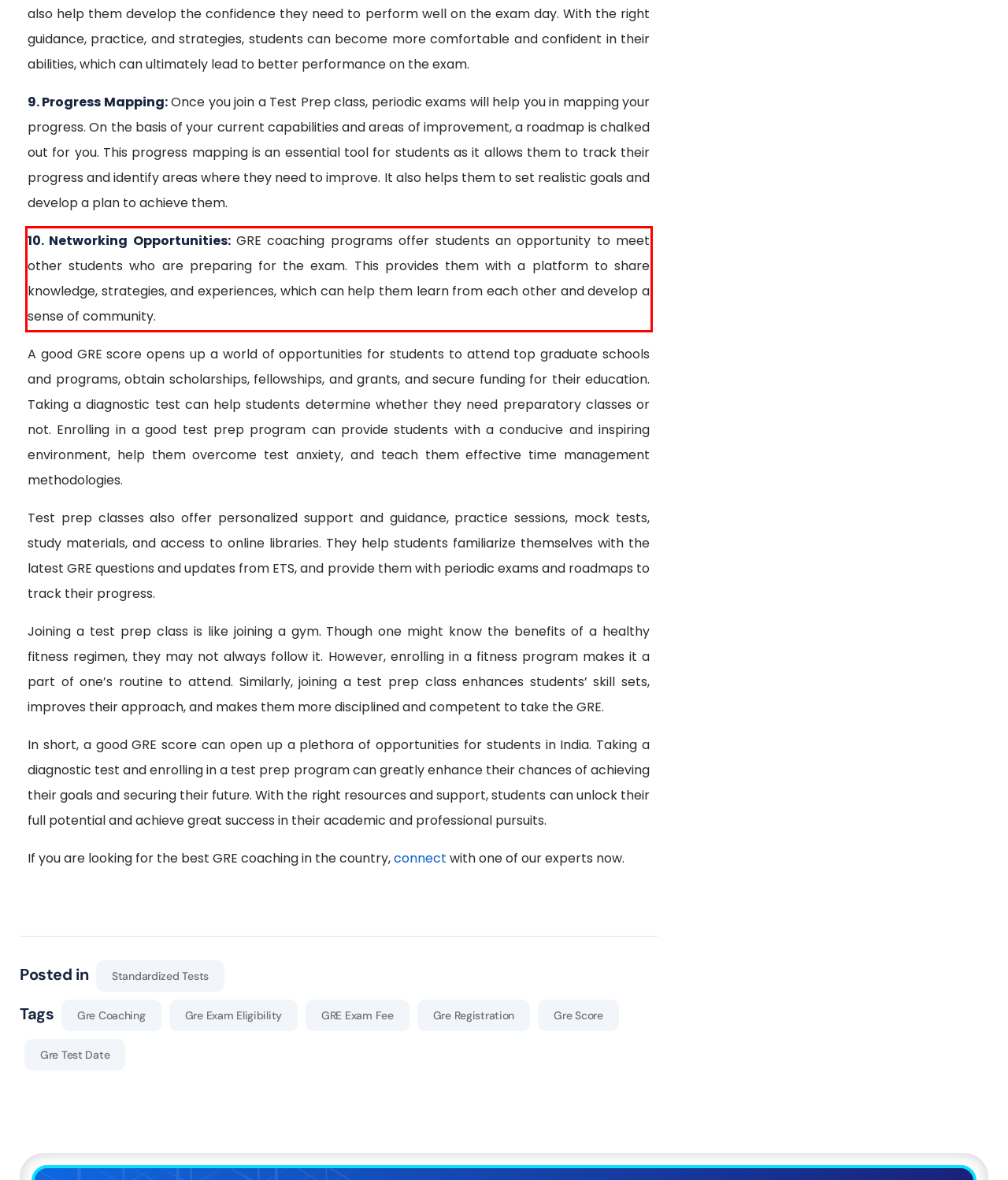The screenshot provided shows a webpage with a red bounding box. Apply OCR to the text within this red bounding box and provide the extracted content.

10. Networking Opportunities: GRE coaching programs offer students an opportunity to meet other students who are preparing for the exam. This provides them with a platform to share knowledge, strategies, and experiences, which can help them learn from each other and develop a sense of community.